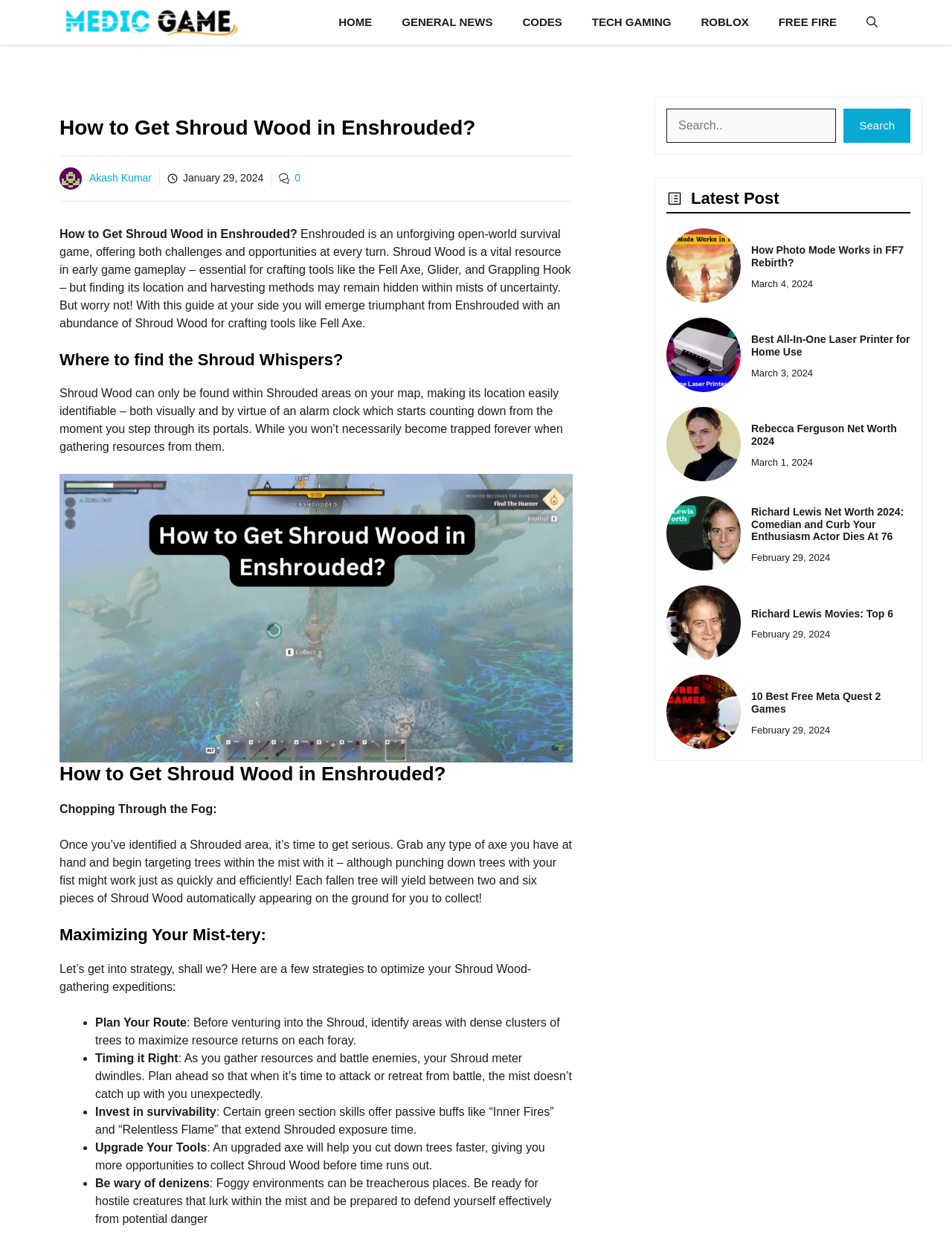Provide the bounding box coordinates of the area you need to click to execute the following instruction: "Read the latest post".

[0.7, 0.152, 0.956, 0.172]